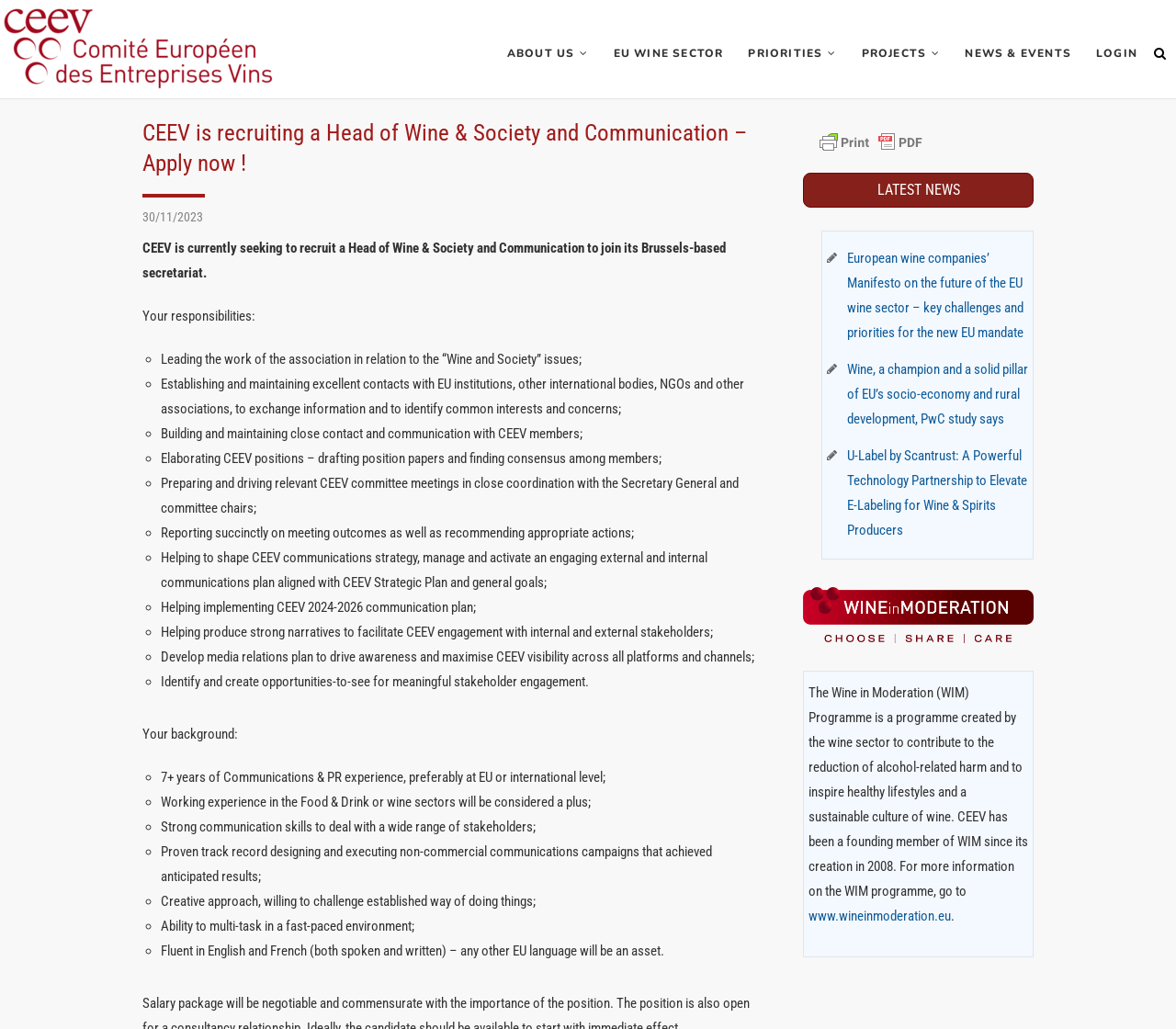What is the purpose of the Wine in Moderation Programme? Based on the screenshot, please respond with a single word or phrase.

Reduce alcohol-related harm